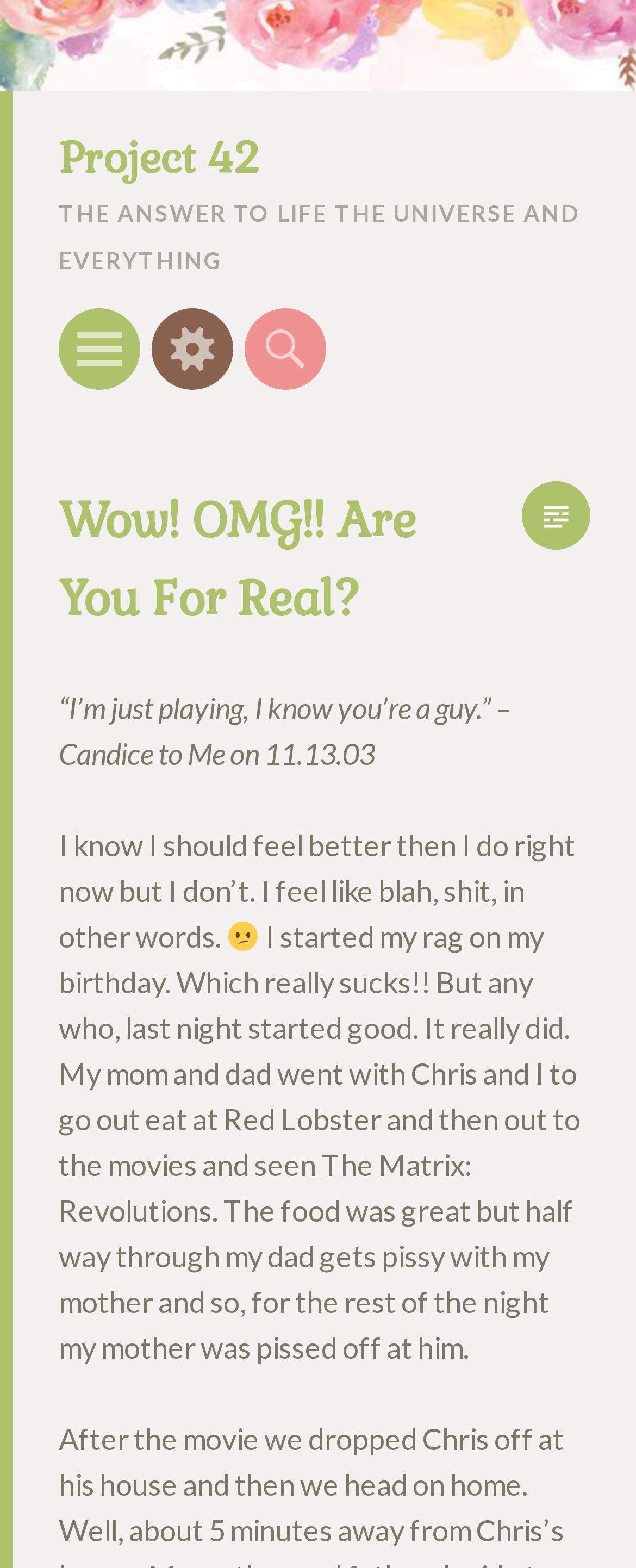What is the name of the restaurant mentioned in the text?
Provide a detailed and extensive answer to the question.

The name of the restaurant can be found in the text 'My mom and dad went with Chris and I to go out eat at Red Lobster and then out to the movies and seen The Matrix: Revolutions.' which is located in the third paragraph of the webpage, with a bounding box of [0.092, 0.586, 0.913, 0.871].